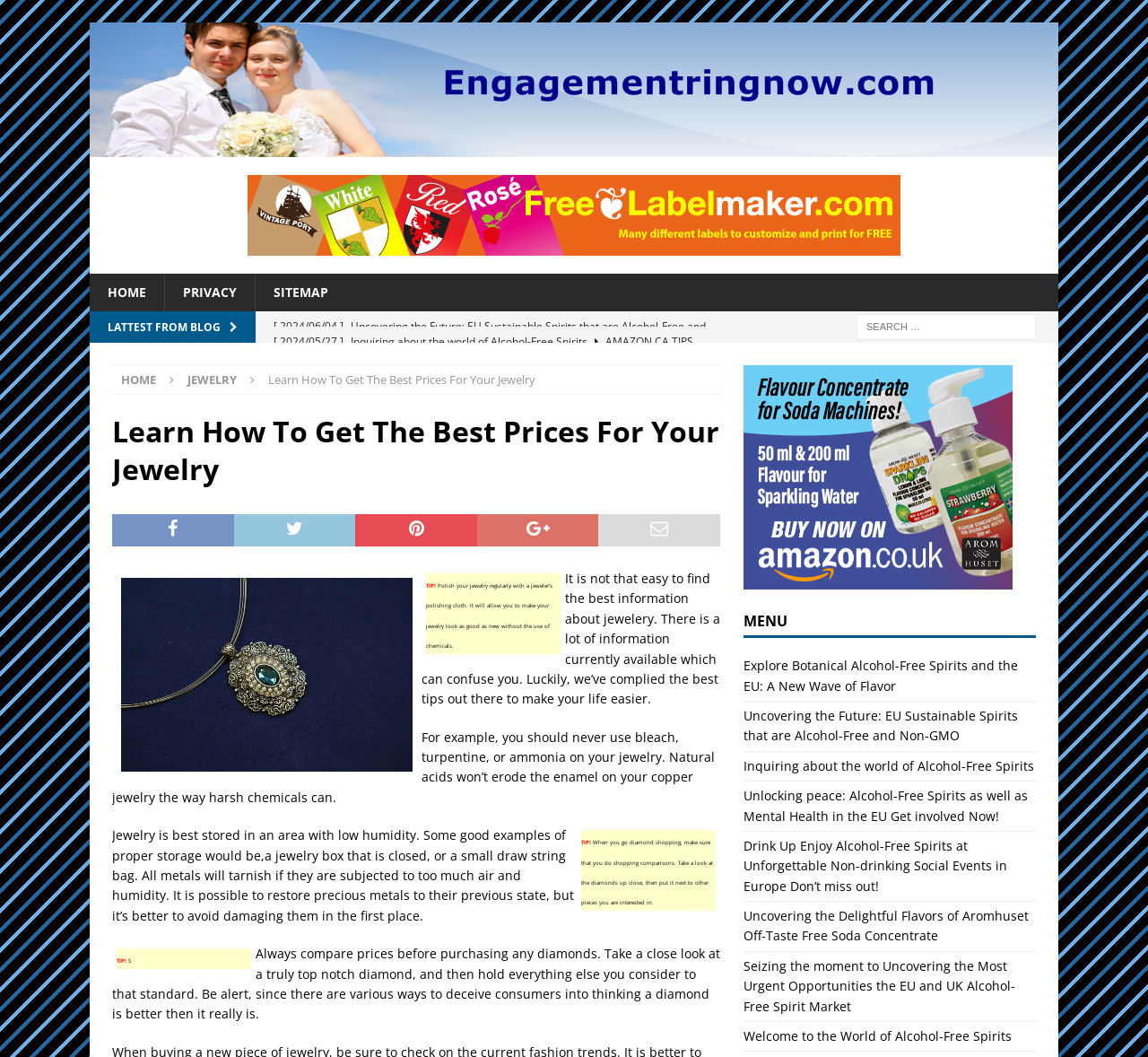Provide a thorough description of this webpage.

This webpage is about learning how to get the best prices for jewelry, specifically engagement rings. At the top, there is a logo with the text "Engagement Ring Now" and an image of an engagement ring. Below the logo, there are links to "HOME", "PRIVACY", and "SITEMAP" on the left, and a section titled "LATTEST FROM BLOG" on the right.

The main content of the webpage is divided into two columns. The left column has a series of links to blog posts about alcohol-free spirits, with titles such as "Inquiring about the world of Alcohol-Free Spirits" and "Unlocking peace: Alcohol-Free Spirits as well as Mental Health in the EU Get involved Now!". The right column has a section titled "Learn How To Get The Best Prices For Your Jewelry" with several tips and paragraphs of text about jewelry care and maintenance.

There are three "TIP!" sections, each with a brief paragraph of text. The first tip advises polishing jewelry regularly with a jeweler's polishing cloth to make it look new without using chemicals. The second tip suggests comparing diamonds when shopping and being aware of deceptive practices. The third tip recommends storing jewelry in a low-humidity area to prevent tarnishing.

Throughout the webpage, there are several images, including an image of a search box and an image of a jewelry box. The overall layout is organized, with clear headings and concise text.